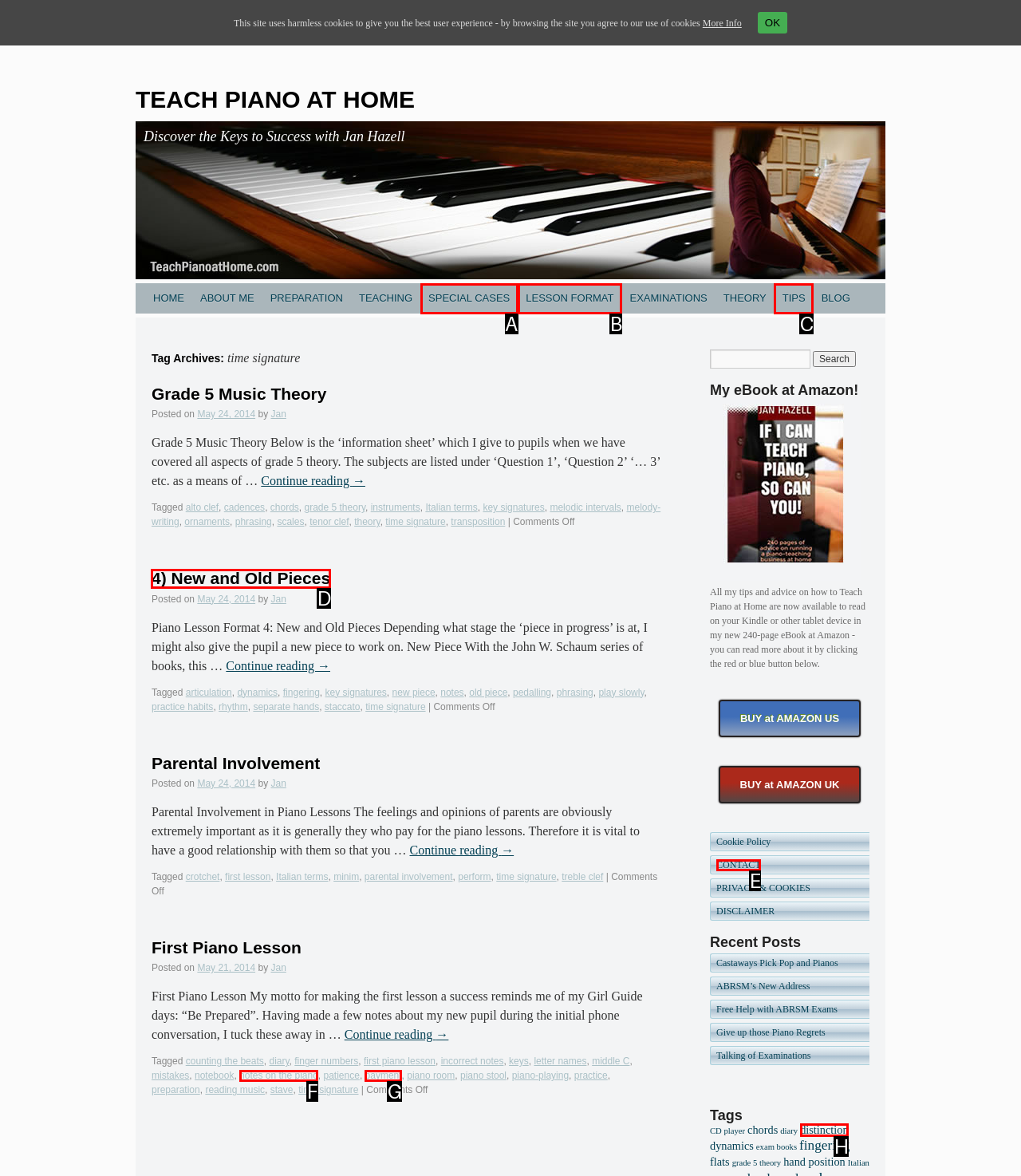Select the proper HTML element to perform the given task: View the '4) New and Old Pieces' post Answer with the corresponding letter from the provided choices.

D